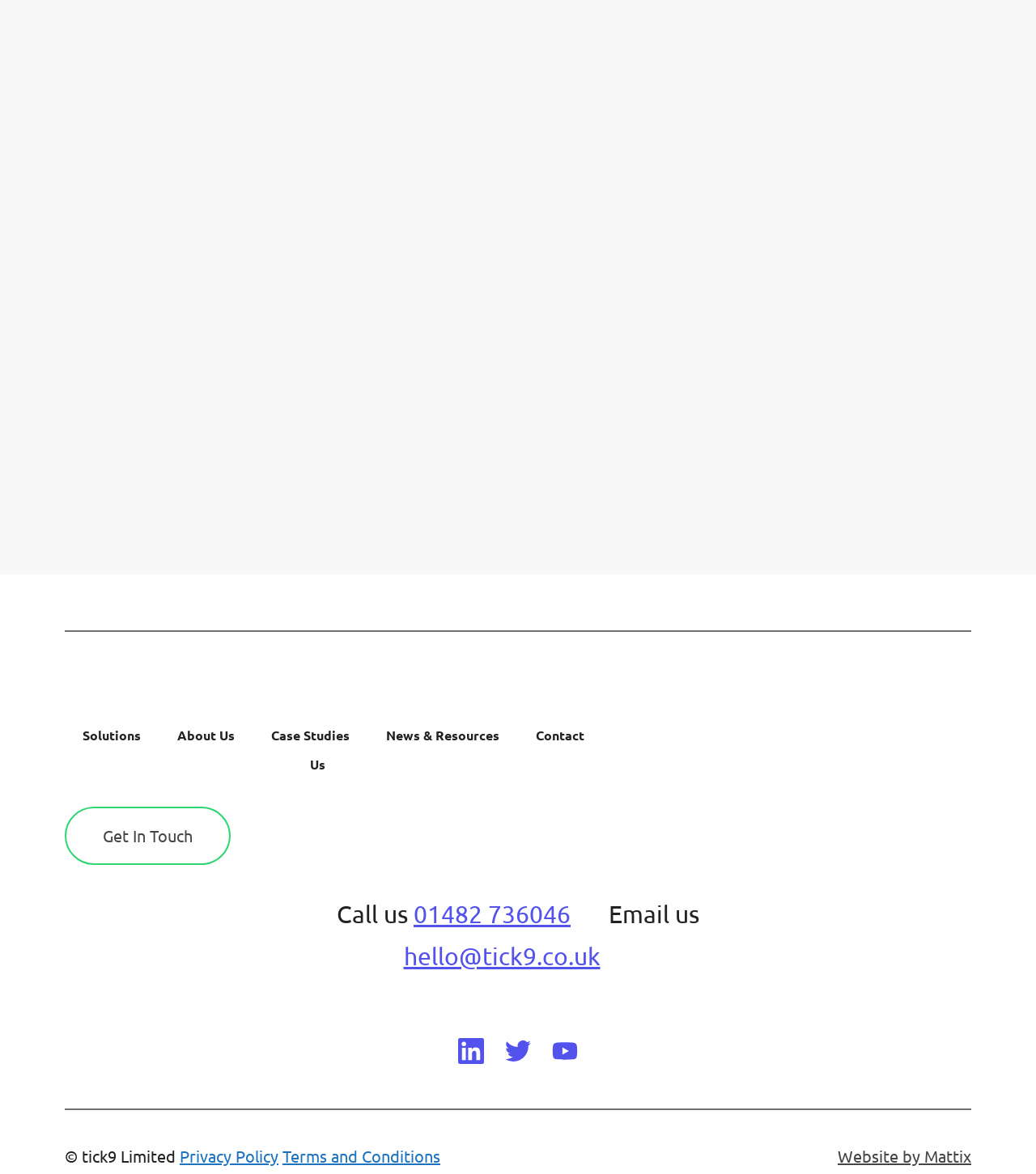Examine the image and give a thorough answer to the following question:
How many links are there in the footer section?

The footer section is identified by the horizontal separator with y-coordinate 0.944. Below this separator, there are five links: 'Privacy Policy', 'Terms and Conditions', 'Website by Mattix', and two social media links.